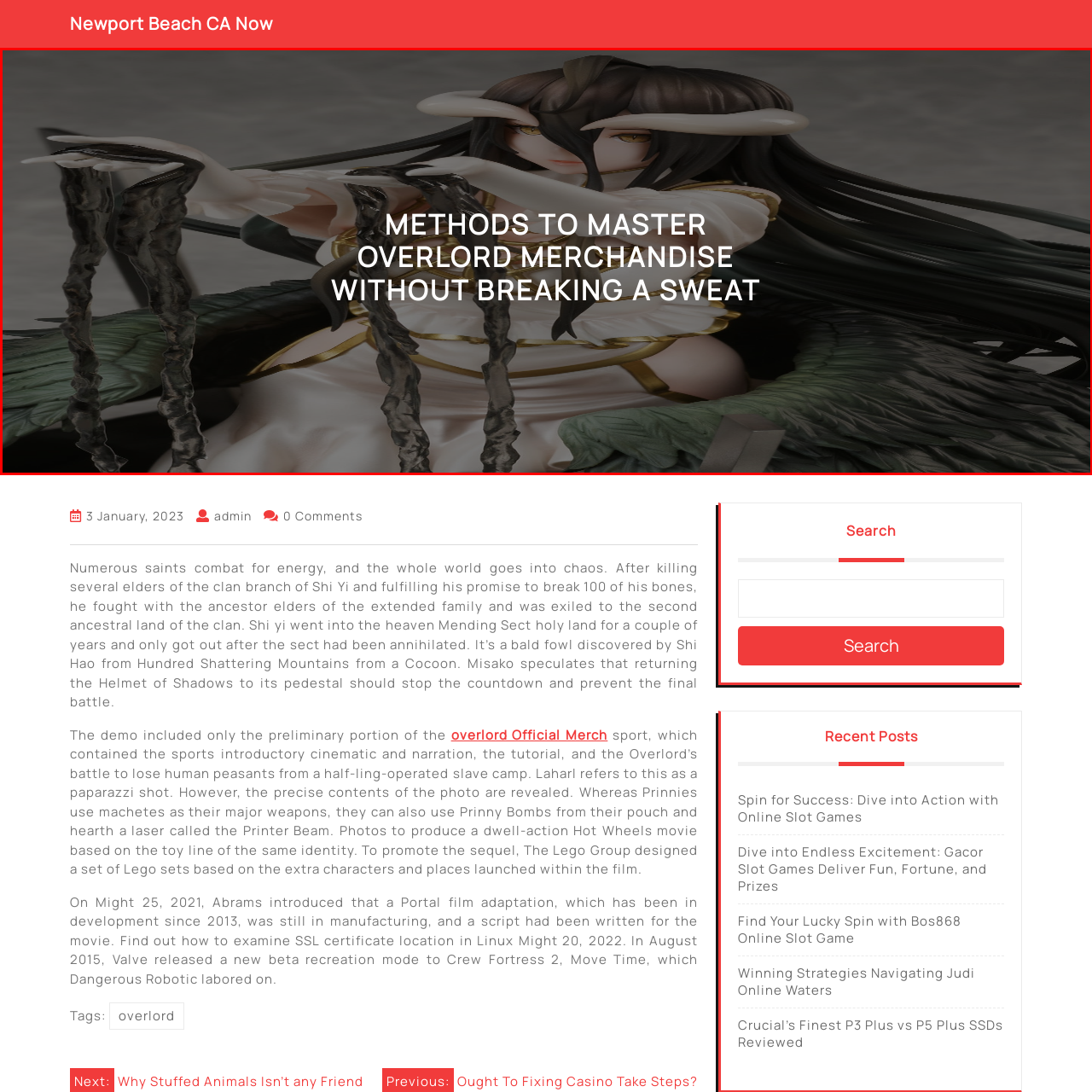Generate a detailed caption for the image within the red outlined area.

The image depicts a striking figure central to the "Overlord" series, showcasing intricate detailing that captures the character's essence. The caption reads "Methods to Master Overlord Merchandise Without Breaking a Sweat," hinting at strategies for enthusiasts to acquire collectibles from the franchise. This artwork melds fantasy elements with meticulous craftsmanship, drawing the viewer's attention to its elaborate design while emphasizing the allure of owning such merchandise. Perfect for fans of the series, this piece serves as both an eye-catching display and a practical guide to enjoying "Overlord" collectibles.